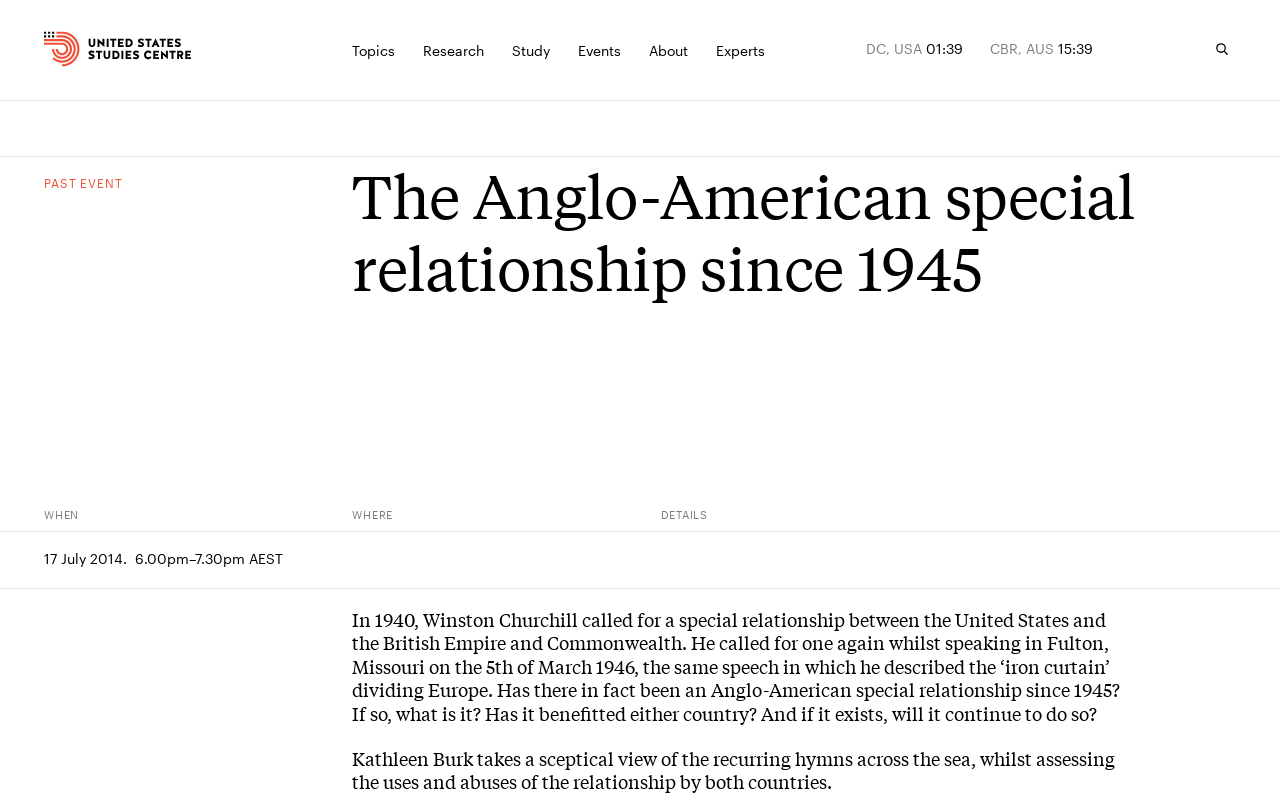Can you find and generate the webpage's heading?

The Anglo-American special relationship since 1945